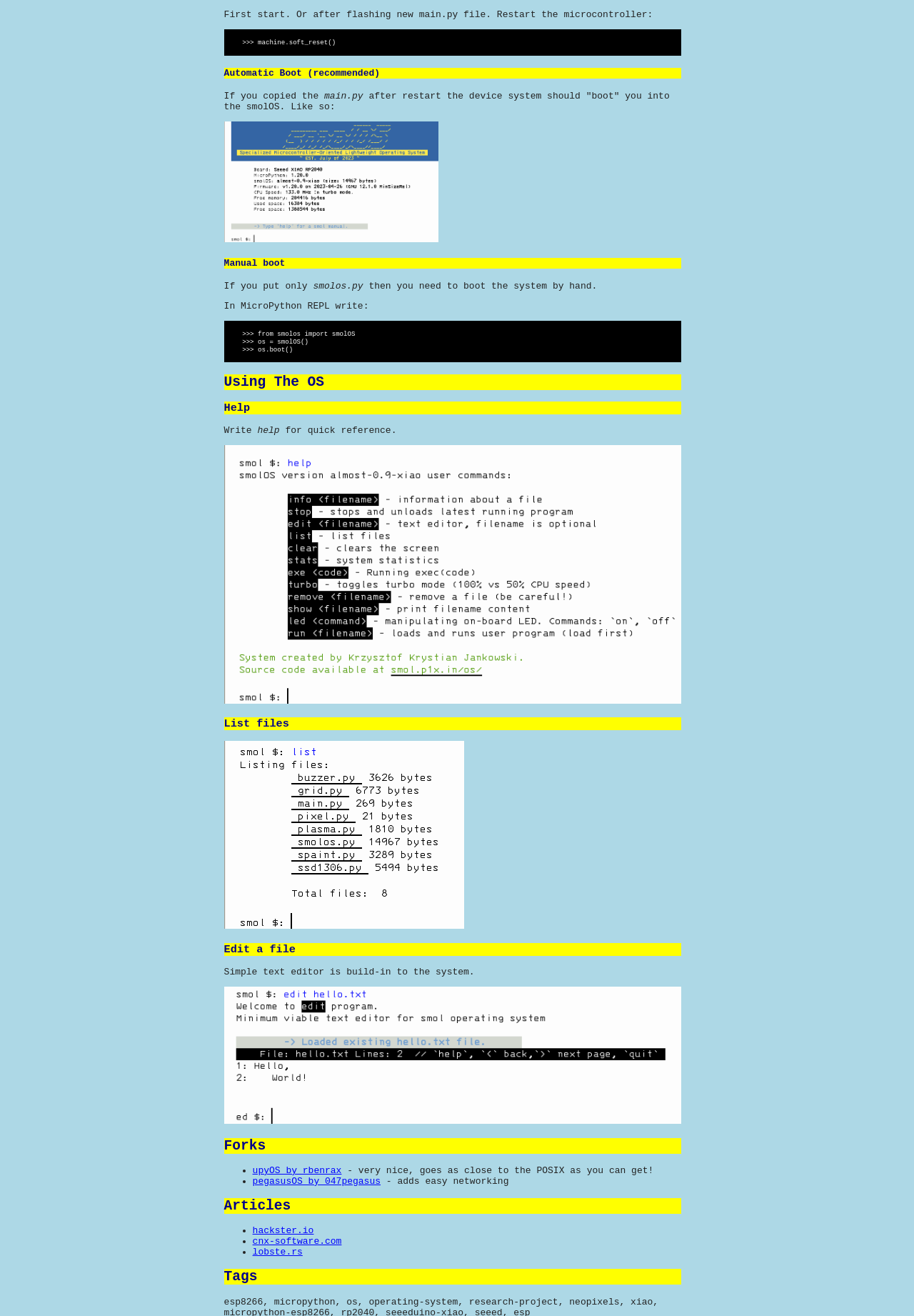Provide the bounding box coordinates, formatted as (top-left x, top-left y, bottom-right x, bottom-right y), with all values being floating point numbers between 0 and 1. Identify the bounding box of the UI element that matches the description: lobste.rs

[0.276, 0.944, 0.331, 0.952]